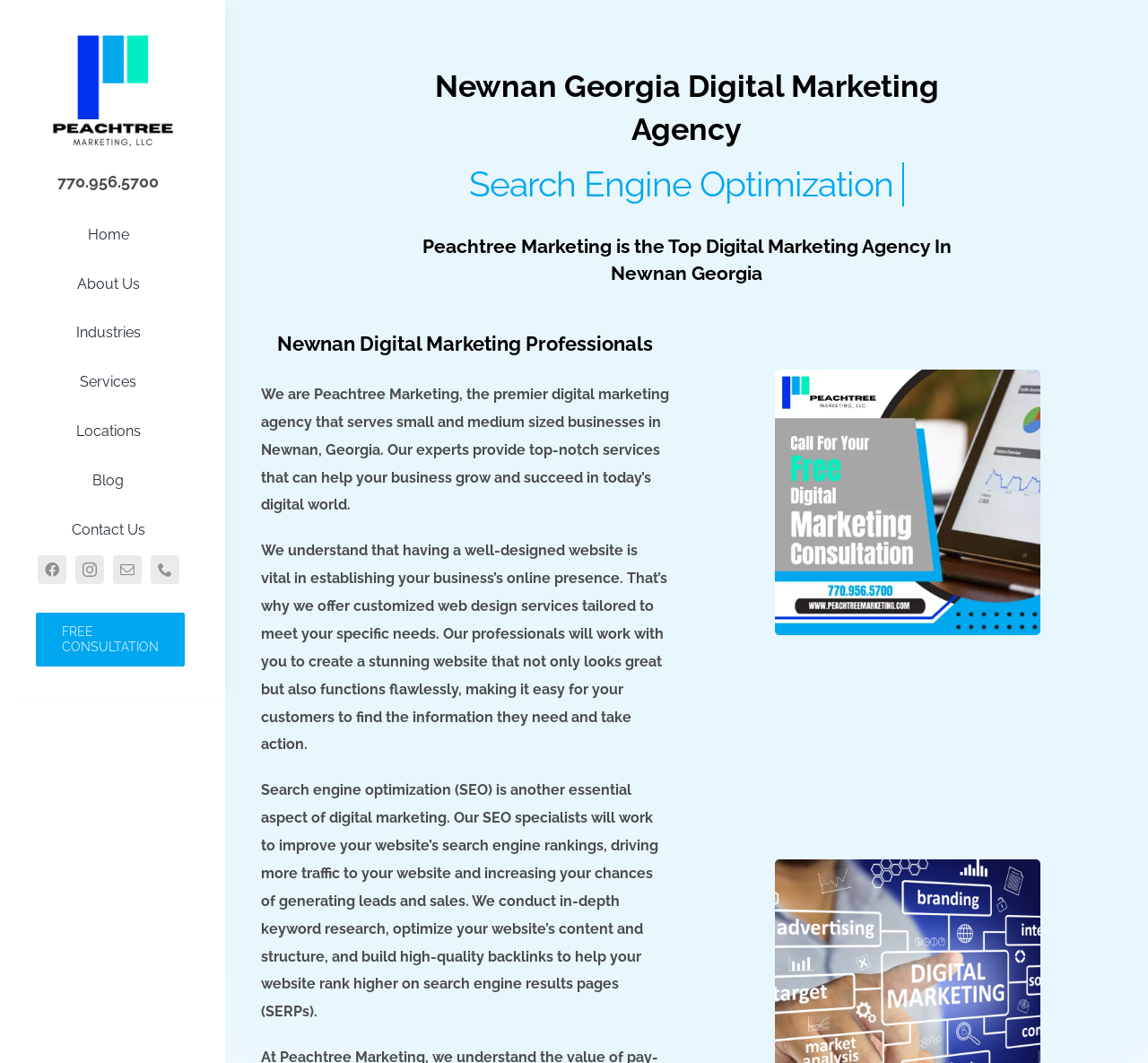Find the bounding box coordinates of the element's region that should be clicked in order to follow the given instruction: "Request a FREE CONSULTATION". The coordinates should consist of four float numbers between 0 and 1, i.e., [left, top, right, bottom].

[0.031, 0.576, 0.161, 0.627]